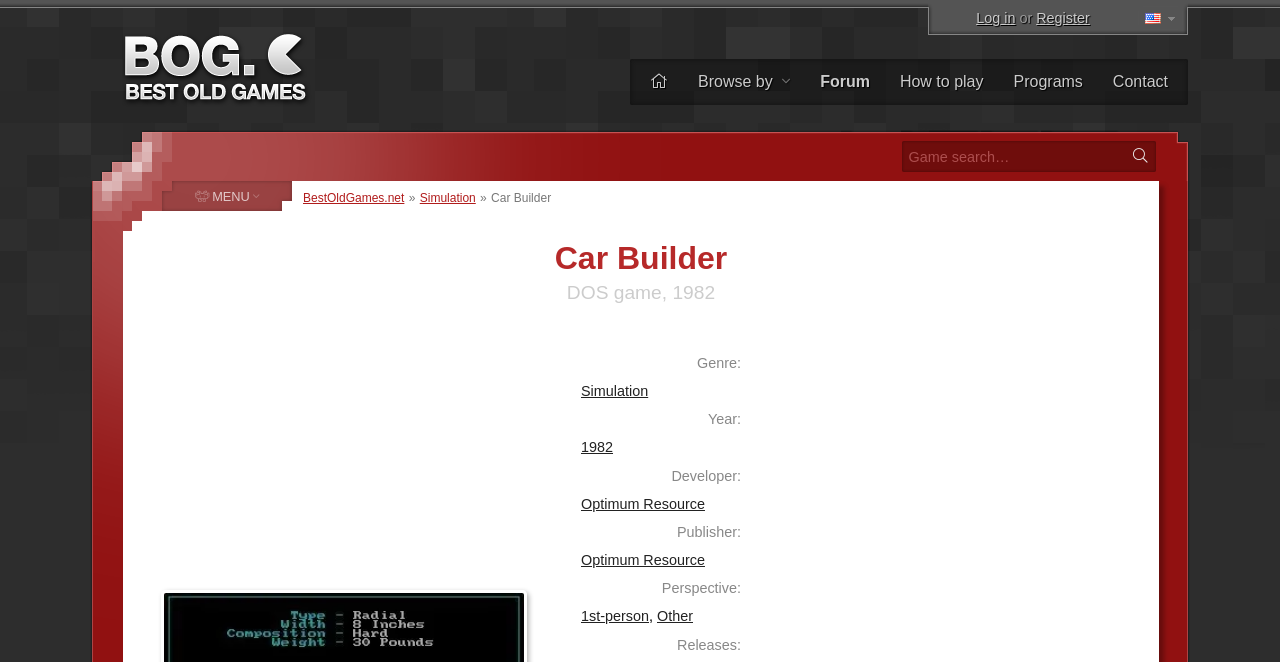Offer a detailed explanation of the webpage layout and contents.

This webpage is about the game "Car Builder" and appears to be a download page on the website BestOldGames.net. At the top left, there is a logo of Best Old Games, accompanied by a link to the website's homepage. On the top right, there are links to log in, register, and select a language.

Below the top navigation, there is a horizontal menu with links to browse games by genre, access the forum, learn how to play, and view programs. There is also a search bar where users can search for games.

The main content of the page is dedicated to the game "Car Builder". There is a heading that displays the game's title, followed by a subheading that indicates it is a DOS game from 1982. Below this, there is a list of game details, including genre, year, developer, publisher, perspective, and releases. Each detail is presented in a term-detail format, with the term on the left and the detail on the right.

On the right side of the page, there is a section with a heading "MENU" and an advertisement iframe below it. The advertisement takes up a significant portion of the page.

At the bottom of the page, there are links to other sections of the website, including the homepage, simulation games, and contact information.